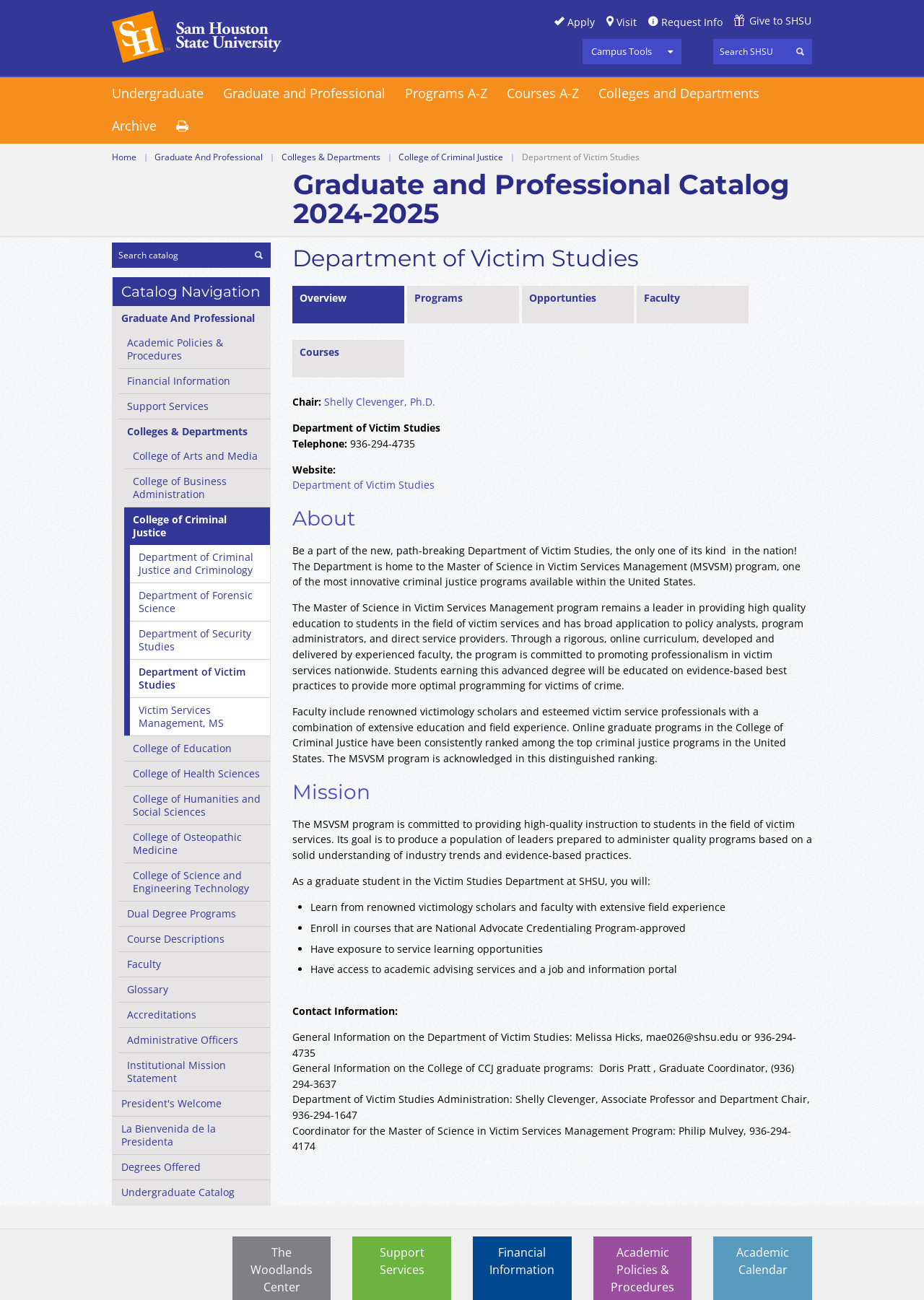What is the phone number of the department? Using the information from the screenshot, answer with a single word or phrase.

936-294-4735